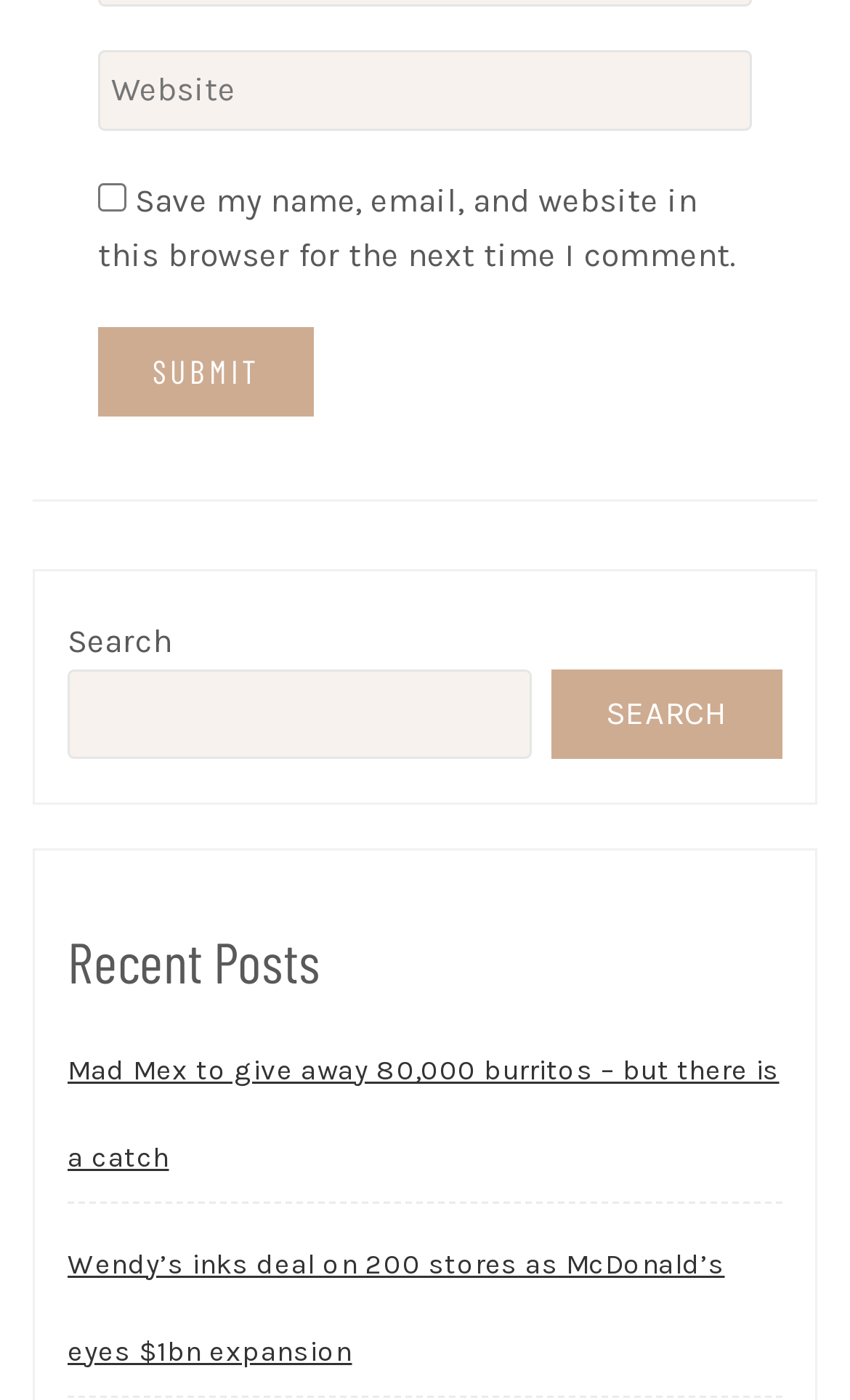Using the given element description, provide the bounding box coordinates (top-left x, top-left y, bottom-right x, bottom-right y) for the corresponding UI element in the screenshot: Search

[0.649, 0.478, 0.921, 0.542]